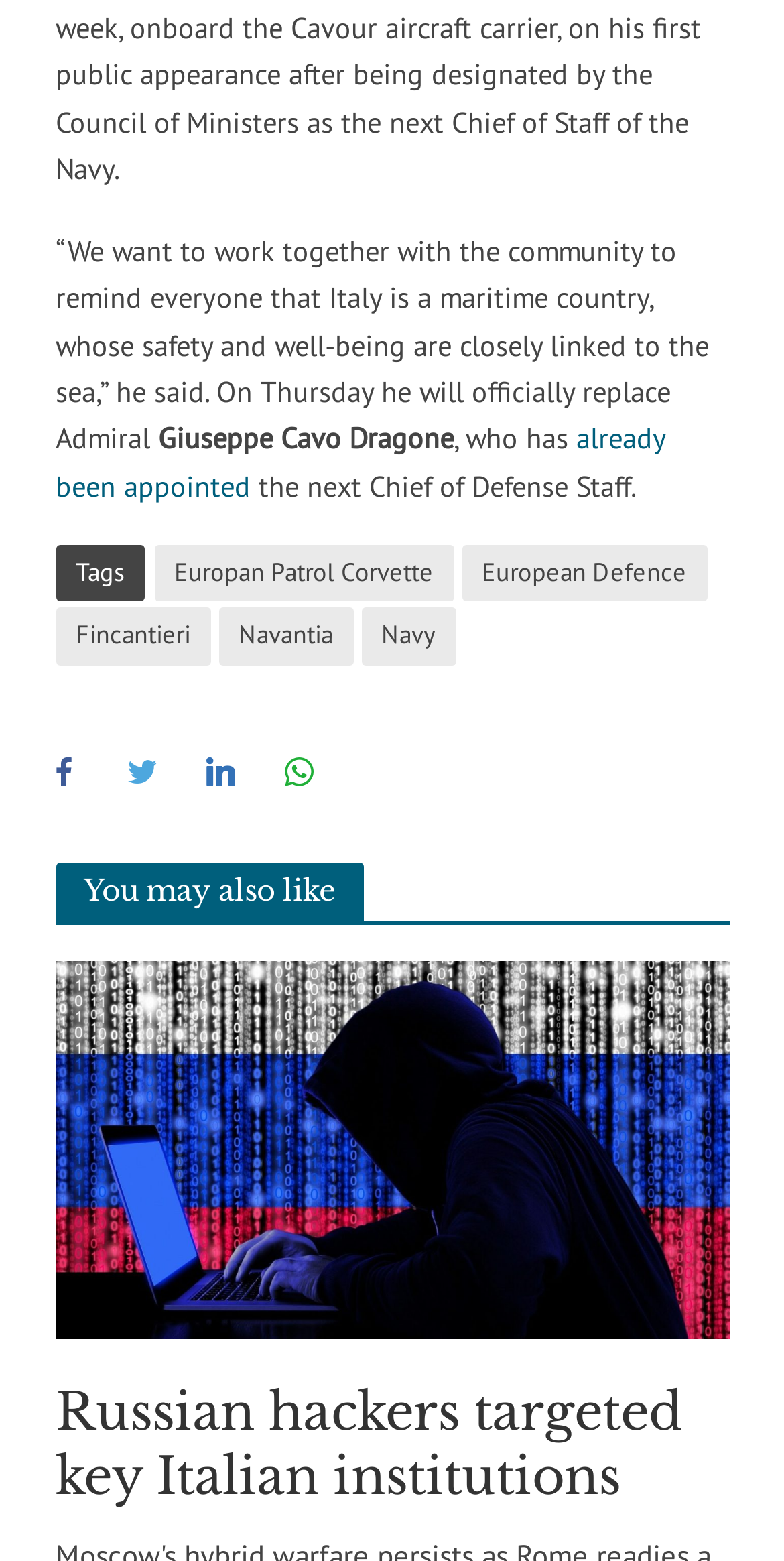Determine the bounding box coordinates for the UI element matching this description: "WhatsApp".

[0.363, 0.468, 0.399, 0.52]